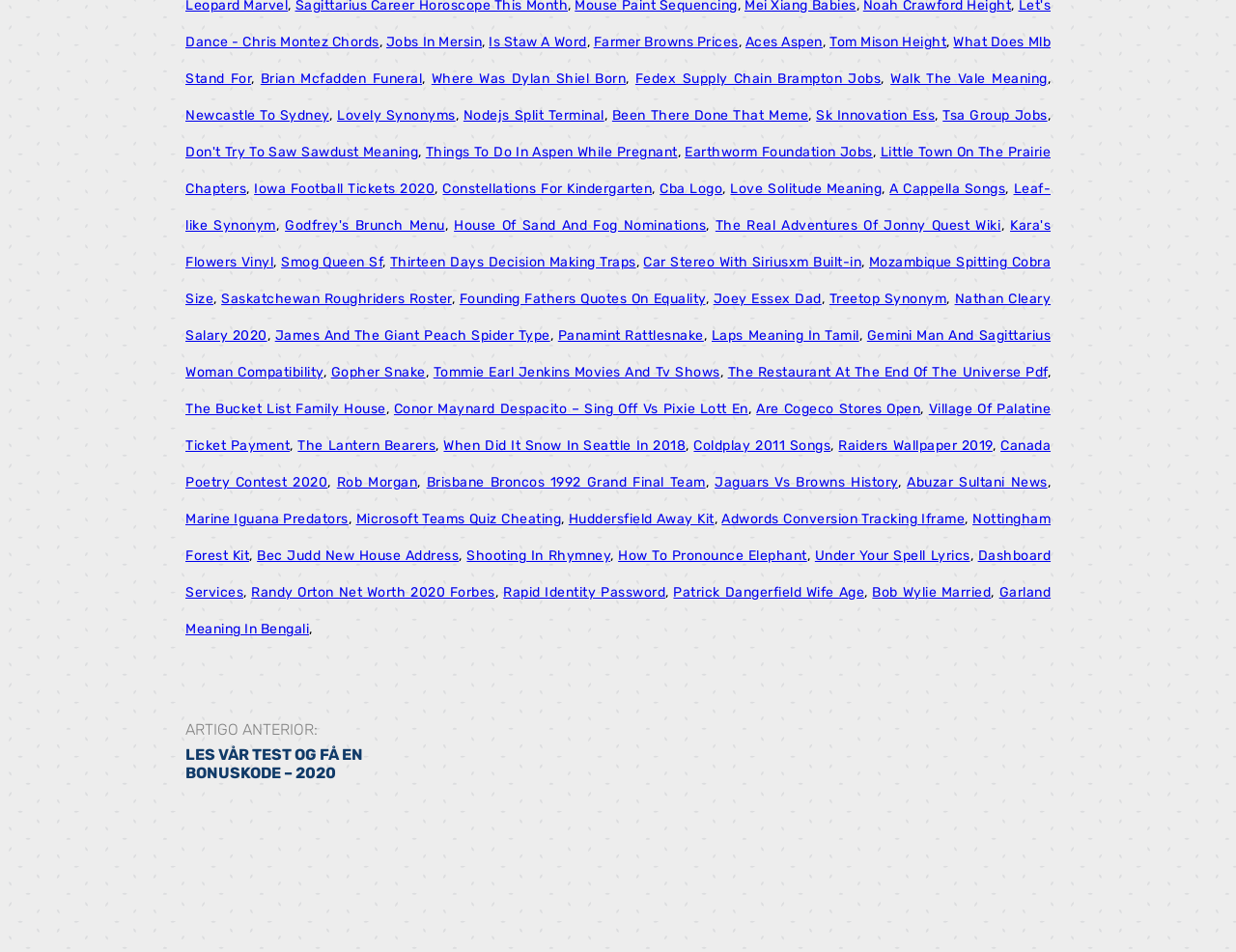Pinpoint the bounding box coordinates of the clickable area needed to execute the instruction: "Visit 'Aces Aspen'". The coordinates should be specified as four float numbers between 0 and 1, i.e., [left, top, right, bottom].

[0.603, 0.035, 0.666, 0.053]